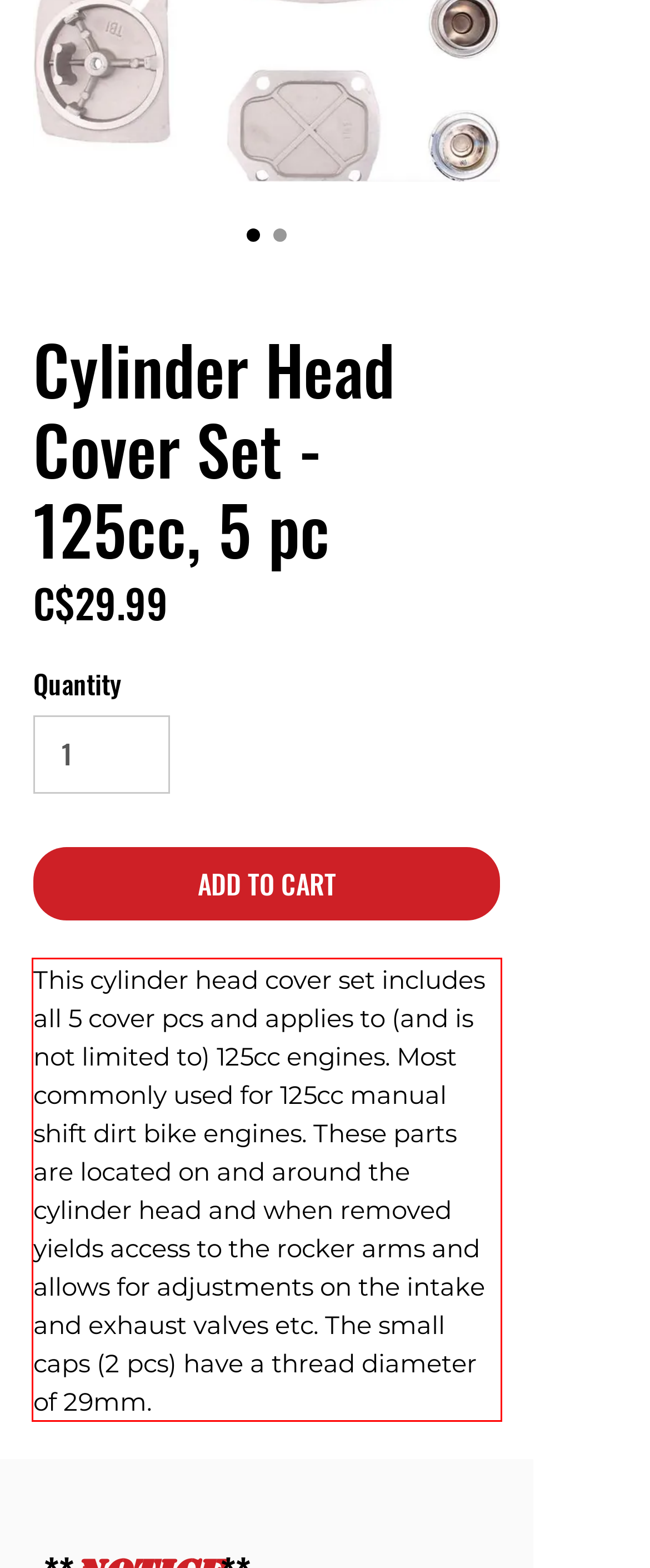Within the provided webpage screenshot, find the red rectangle bounding box and perform OCR to obtain the text content.

This cylinder head cover set includes all 5 cover pcs and applies to (and is not limited to) 125cc engines. Most commonly used for 125cc manual shift dirt bike engines. These parts are located on and around the cylinder head and when removed yields access to the rocker arms and allows for adjustments on the intake and exhaust valves etc. The small caps (2 pcs) have a thread diameter of 29mm.